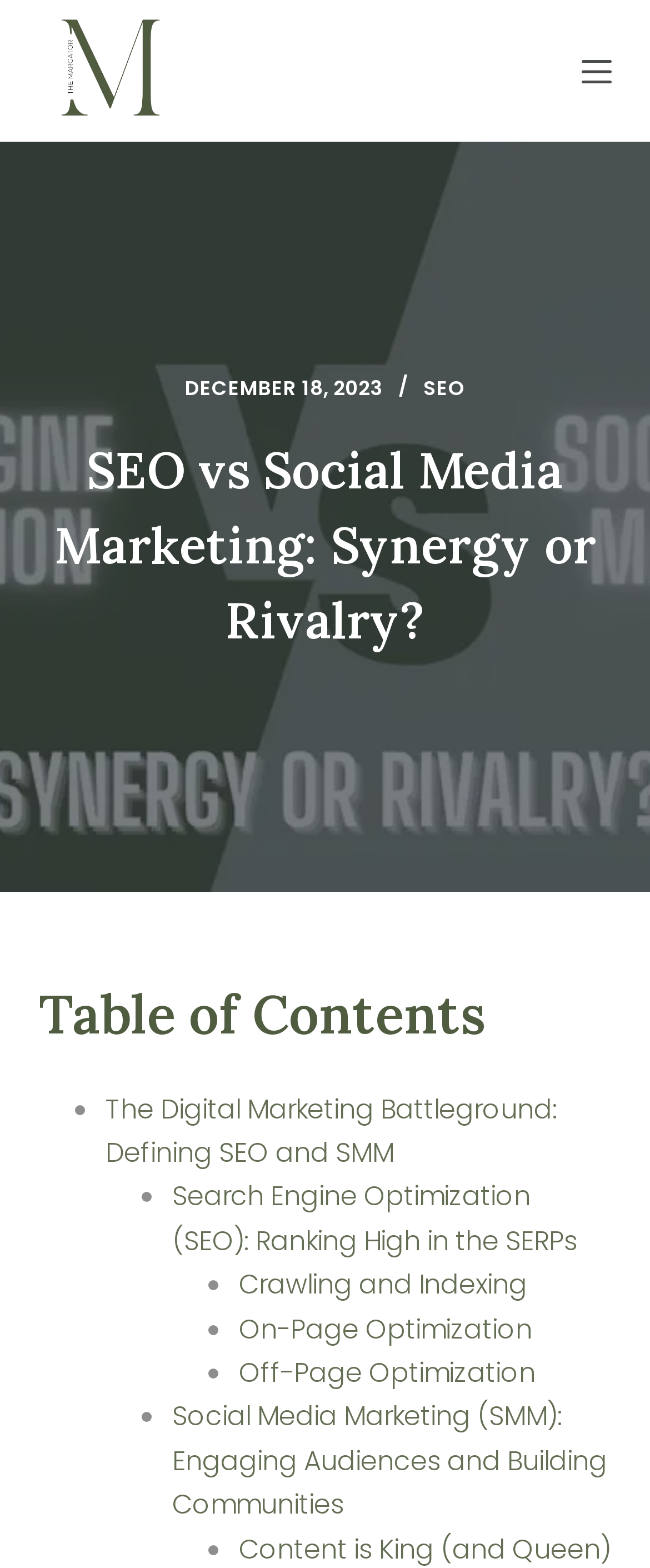Please specify the bounding box coordinates of the region to click in order to perform the following instruction: "Explore 'Social Media Marketing (SMM): Engaging Audiences and Building Communities'".

[0.265, 0.891, 0.934, 0.972]